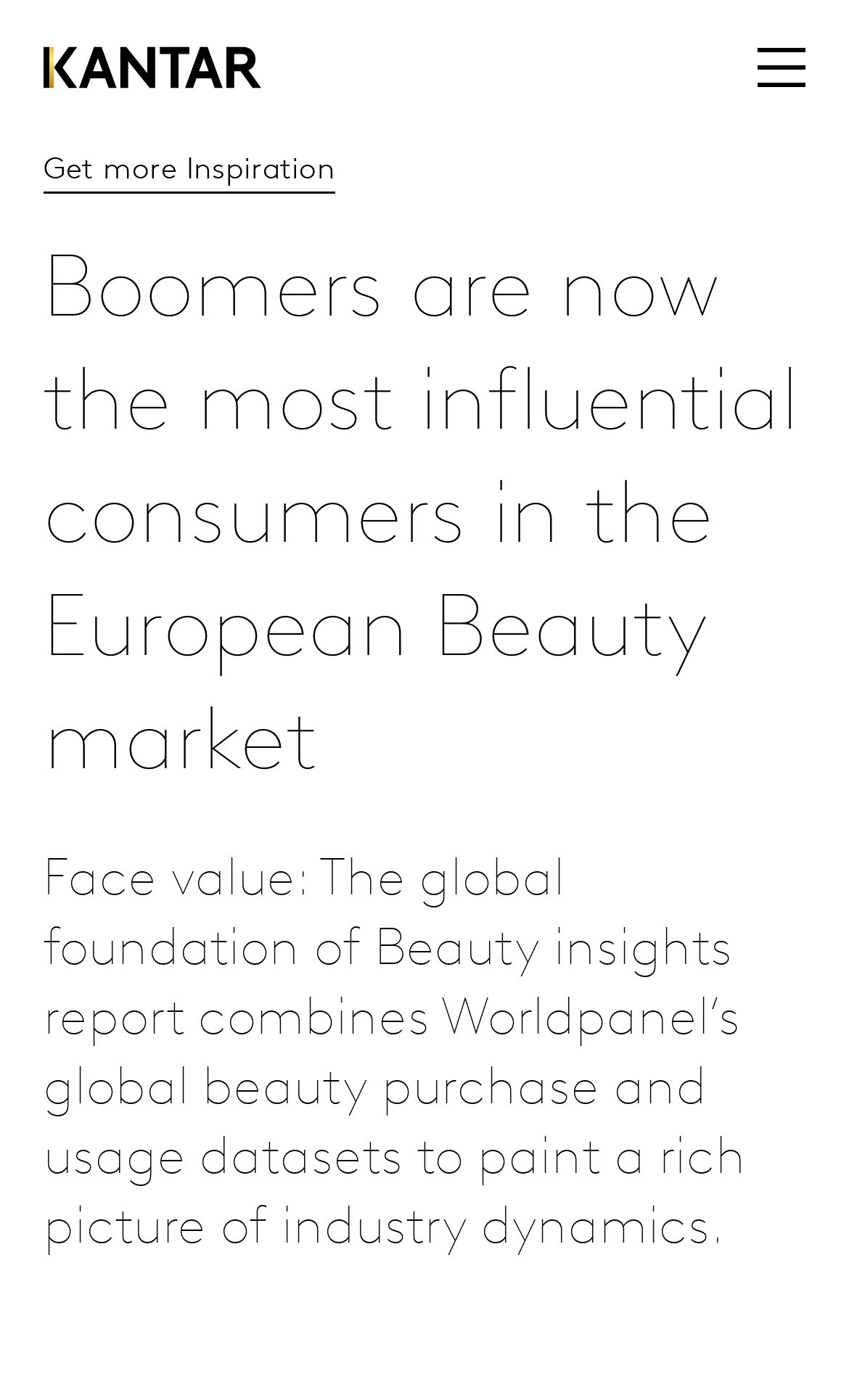Determine the bounding box coordinates of the UI element described by: "Get more Inspiration".

[0.051, 0.11, 0.395, 0.138]